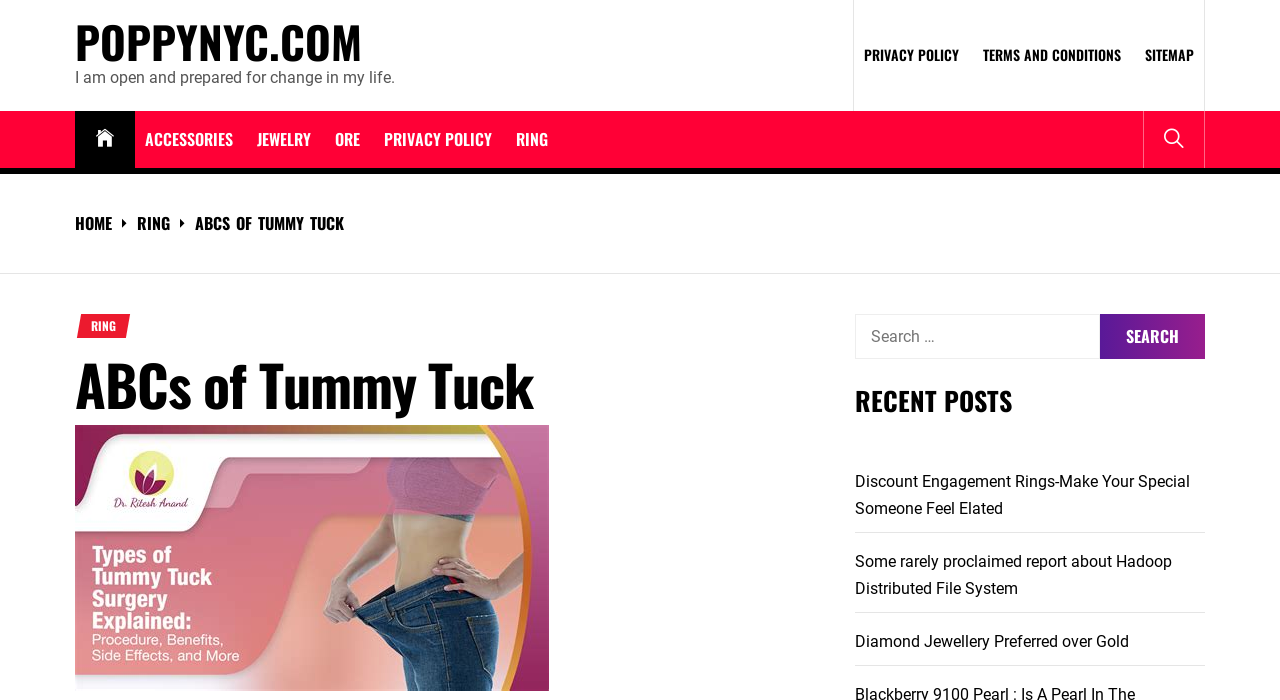Construct a comprehensive description capturing every detail on the webpage.

The webpage is about the ABCs of Tummy Tuck, with the title "ABCs of Tummy Tuck – PoppyNyc.com" at the top. Below the title, there is a quote "I am open and prepared for change in my life." 

On the top-left corner, there is a link to the website's homepage, "POPPYNYC.COM". Next to it, there is a navigation menu with links to "HOME", "RING", and the current page "ABCS OF TUMMY TUCK". 

On the top-right corner, there are links to "PRIVACY POLICY", "TERMS AND CONDITIONS", and "SITEMAP". 

Below the navigation menu, there is a horizontal menu with links to "ACCESSORIES", "JEWELRY", "ORE", "PRIVACY POLICY", and "RING". 

On the right side of the page, there is a search bar with a button labeled "Search". Above the search bar, there is a heading "ABCs of Tummy Tuck" followed by an image related to the topic. 

Below the image, there is a section titled "RECENT POSTS" with three links to recent articles, including "Discount Engagement Rings-Make Your Special Someone Feel Elated", "Some rarely proclaimed report about Hadoop Distributed File System", and "Diamond Jewellery Preferred over Gold".